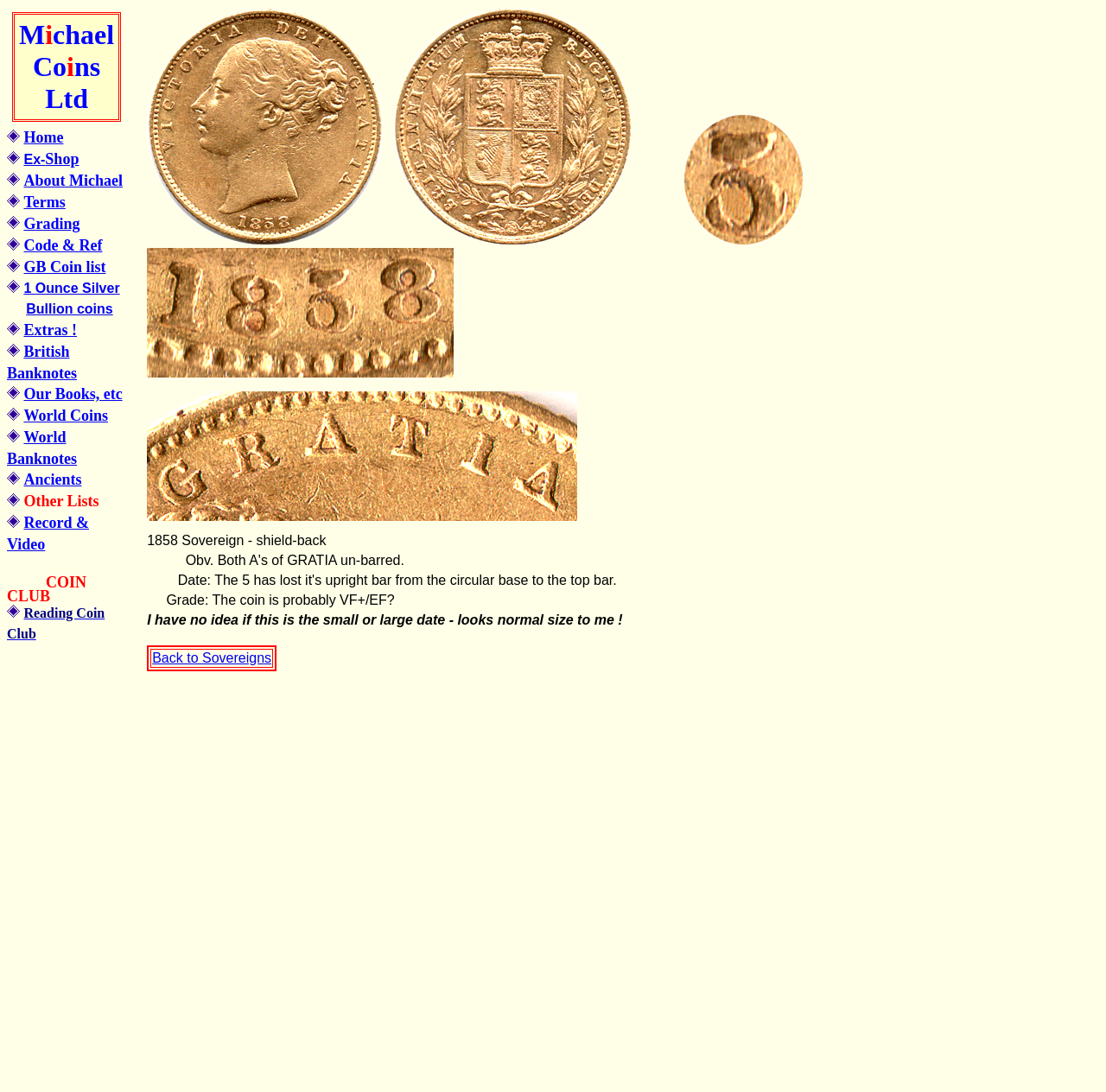Please look at the image and answer the question with a detailed explanation: What is the grade of the 1858 Sovereign coin?

The grade of the 1858 Sovereign coin can be found in the description of the coin, where it is written as 'Grade: The coin is probably VF+/EF?'.